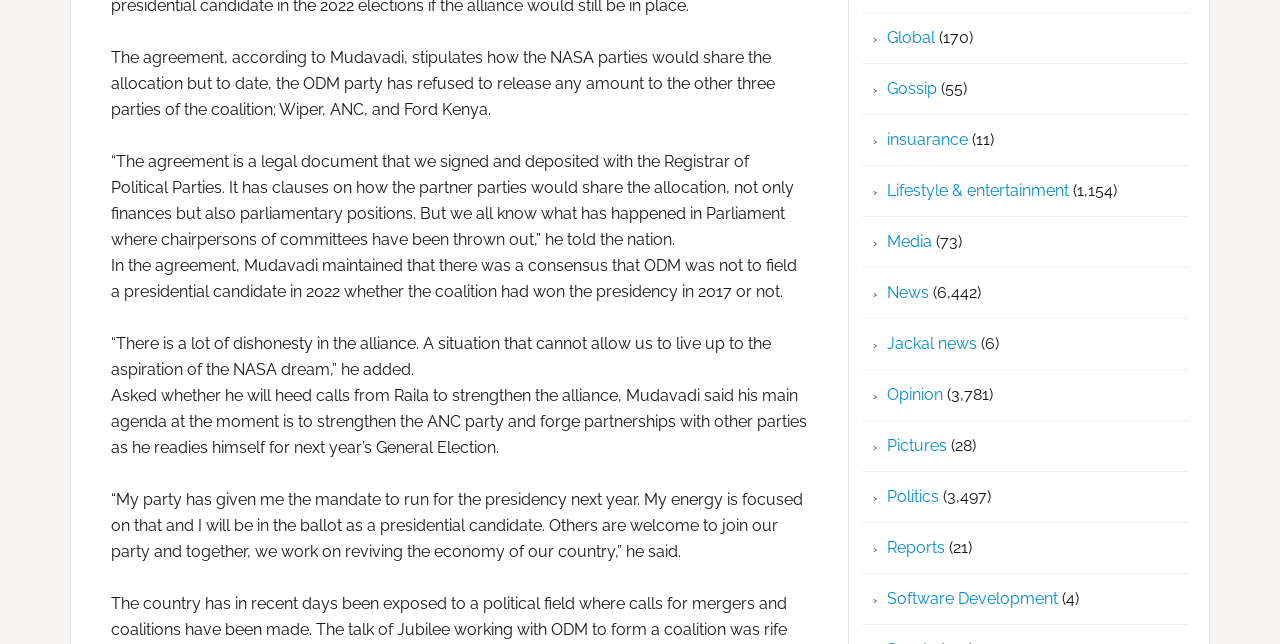Find the bounding box coordinates for the UI element whose description is: "Pictures". The coordinates should be four float numbers between 0 and 1, in the format [left, top, right, bottom].

[0.693, 0.678, 0.74, 0.707]